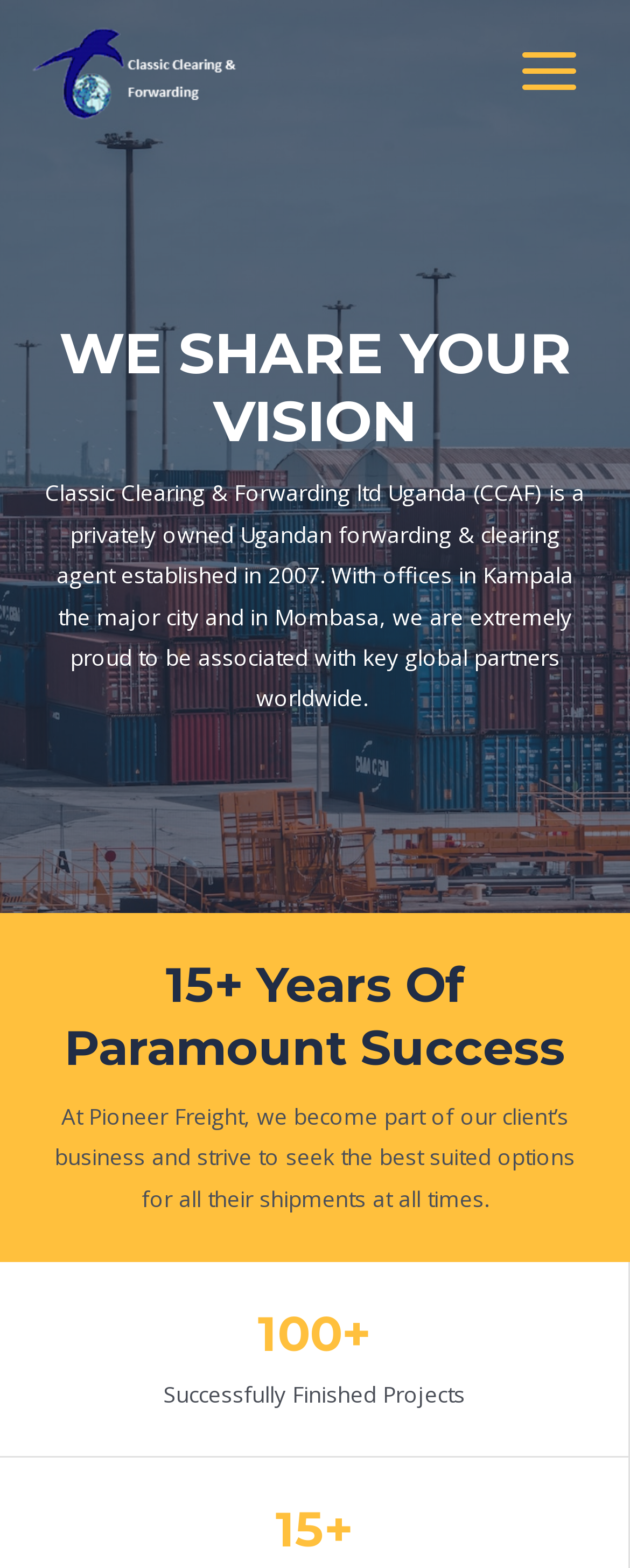Please determine the bounding box of the UI element that matches this description: Work With Us. The coordinates should be given as (top-left x, top-left y, bottom-right x, bottom-right y), with all values between 0 and 1.

[0.064, 0.81, 0.587, 0.857]